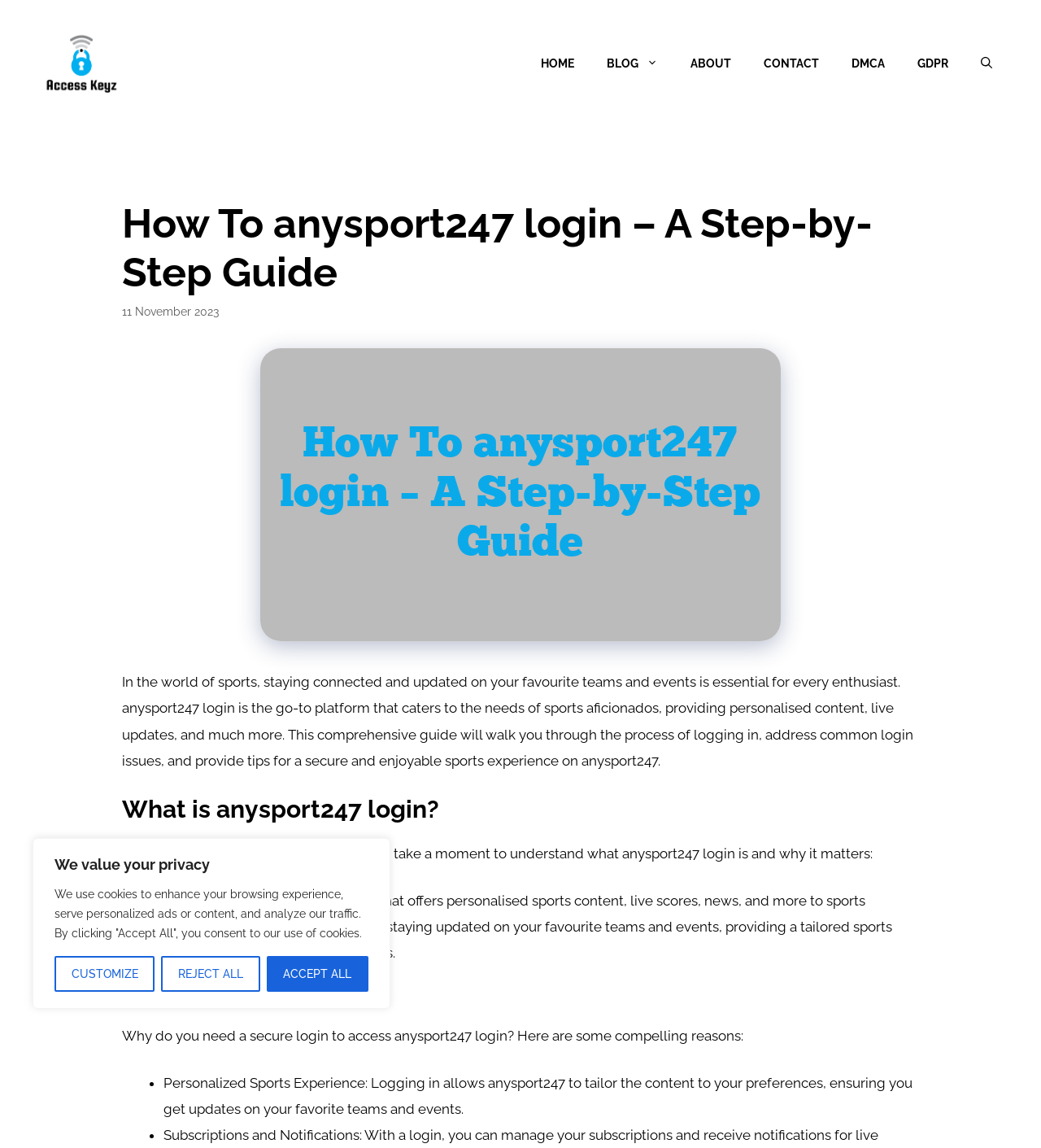Could you determine the bounding box coordinates of the clickable element to complete the instruction: "Click on the ABOUT link"? Provide the coordinates as four float numbers between 0 and 1, i.e., [left, top, right, bottom].

[0.648, 0.034, 0.718, 0.076]